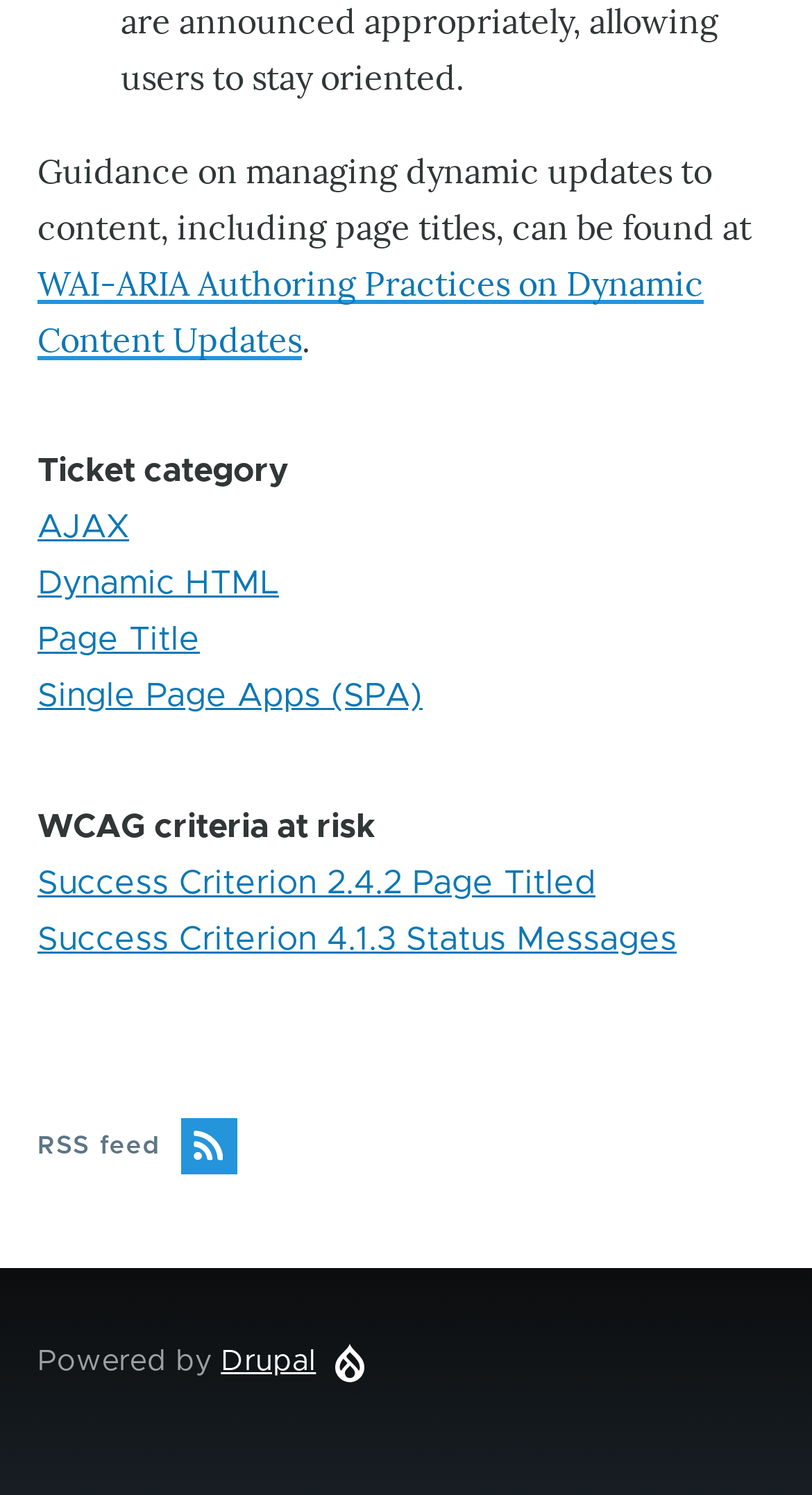Please identify the bounding box coordinates of the element I should click to complete this instruction: 'Visit Drupal website'. The coordinates should be given as four float numbers between 0 and 1, like this: [left, top, right, bottom].

[0.272, 0.901, 0.389, 0.921]